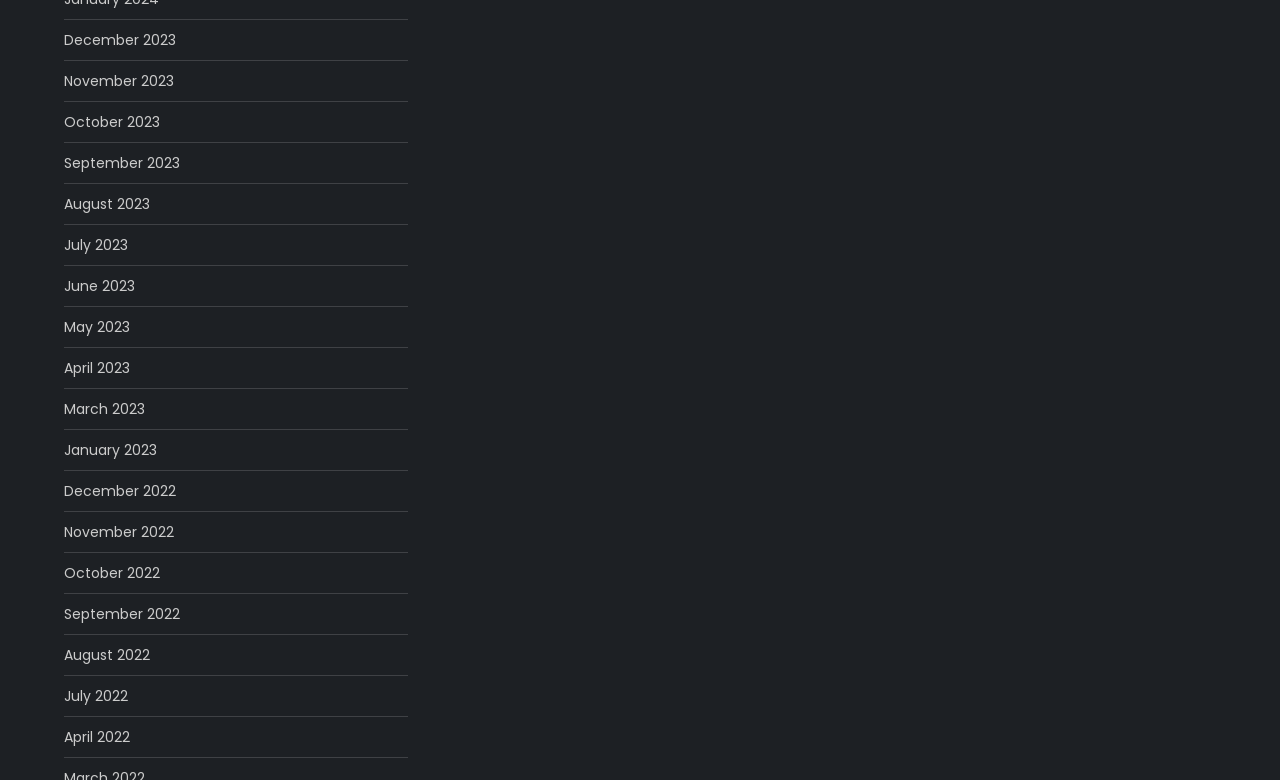Kindly determine the bounding box coordinates for the clickable area to achieve the given instruction: "View December 2023".

[0.05, 0.034, 0.138, 0.067]